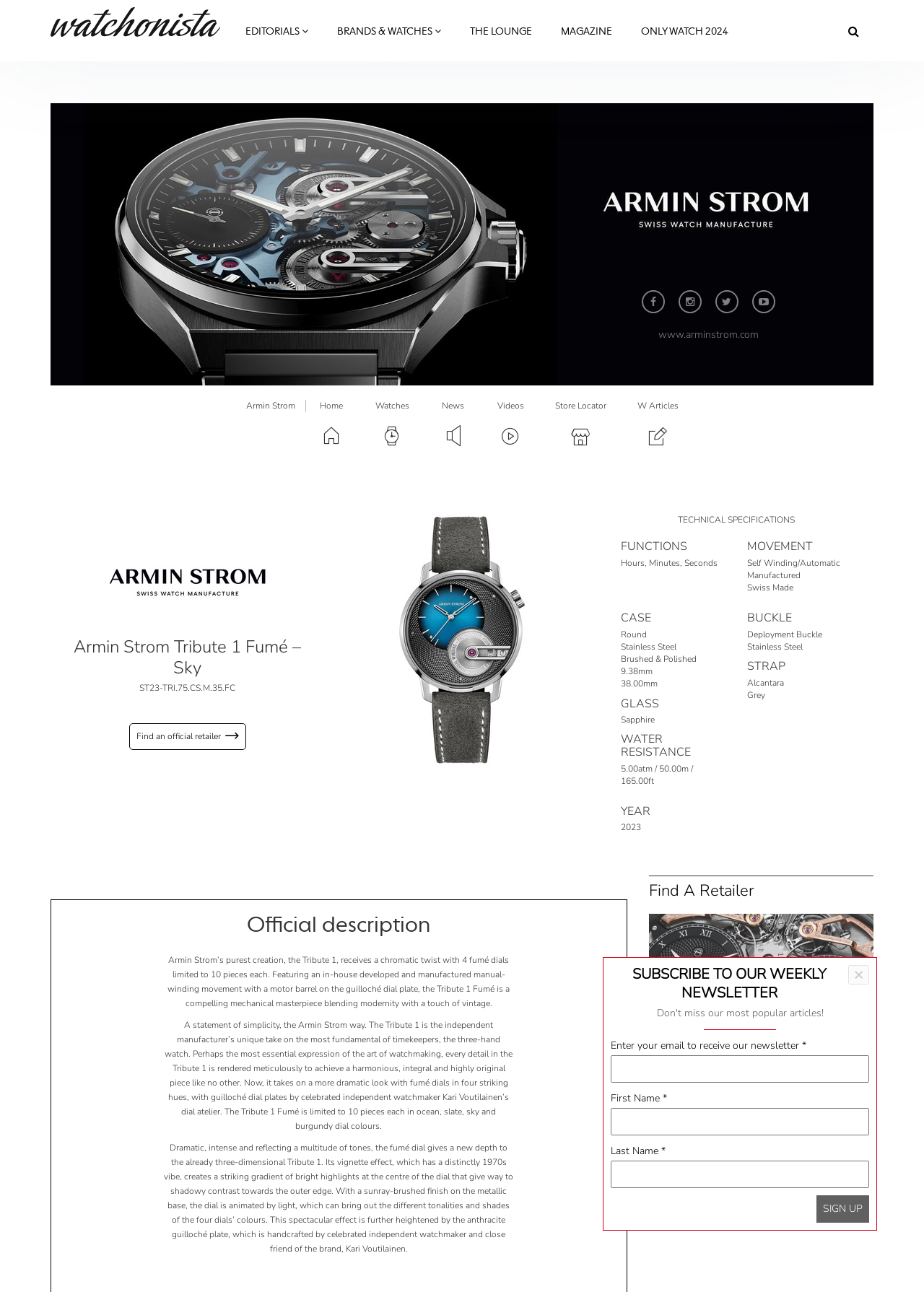Please locate the bounding box coordinates of the element that needs to be clicked to achieve the following instruction: "Search for something using the search bar". The coordinates should be four float numbers between 0 and 1, i.e., [left, top, right, bottom].

[0.902, 0.011, 0.945, 0.037]